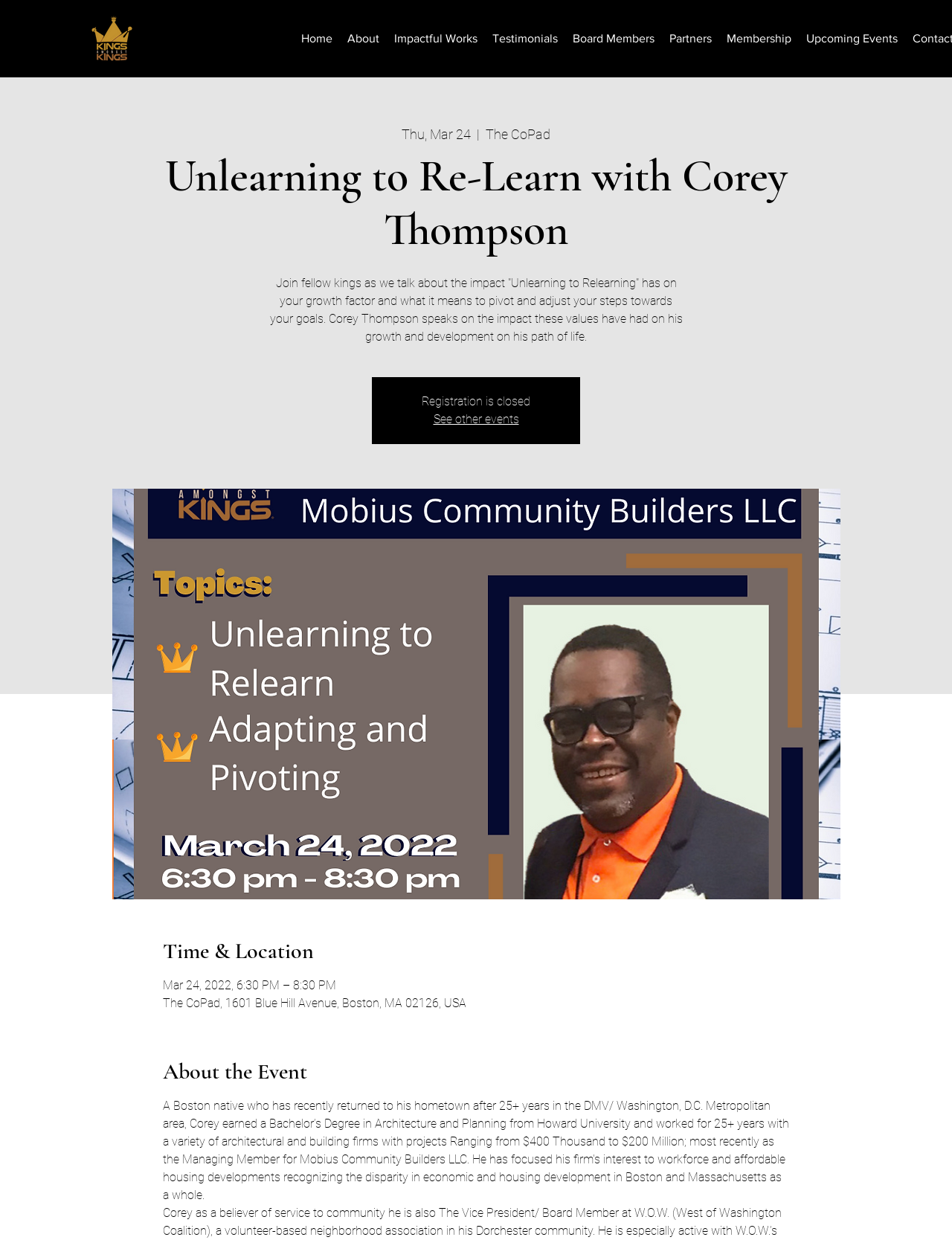Bounding box coordinates are specified in the format (top-left x, top-left y, bottom-right x, bottom-right y). All values are floating point numbers bounded between 0 and 1. Please provide the bounding box coordinate of the region this sentence describes: Upcoming Events

[0.839, 0.022, 0.95, 0.04]